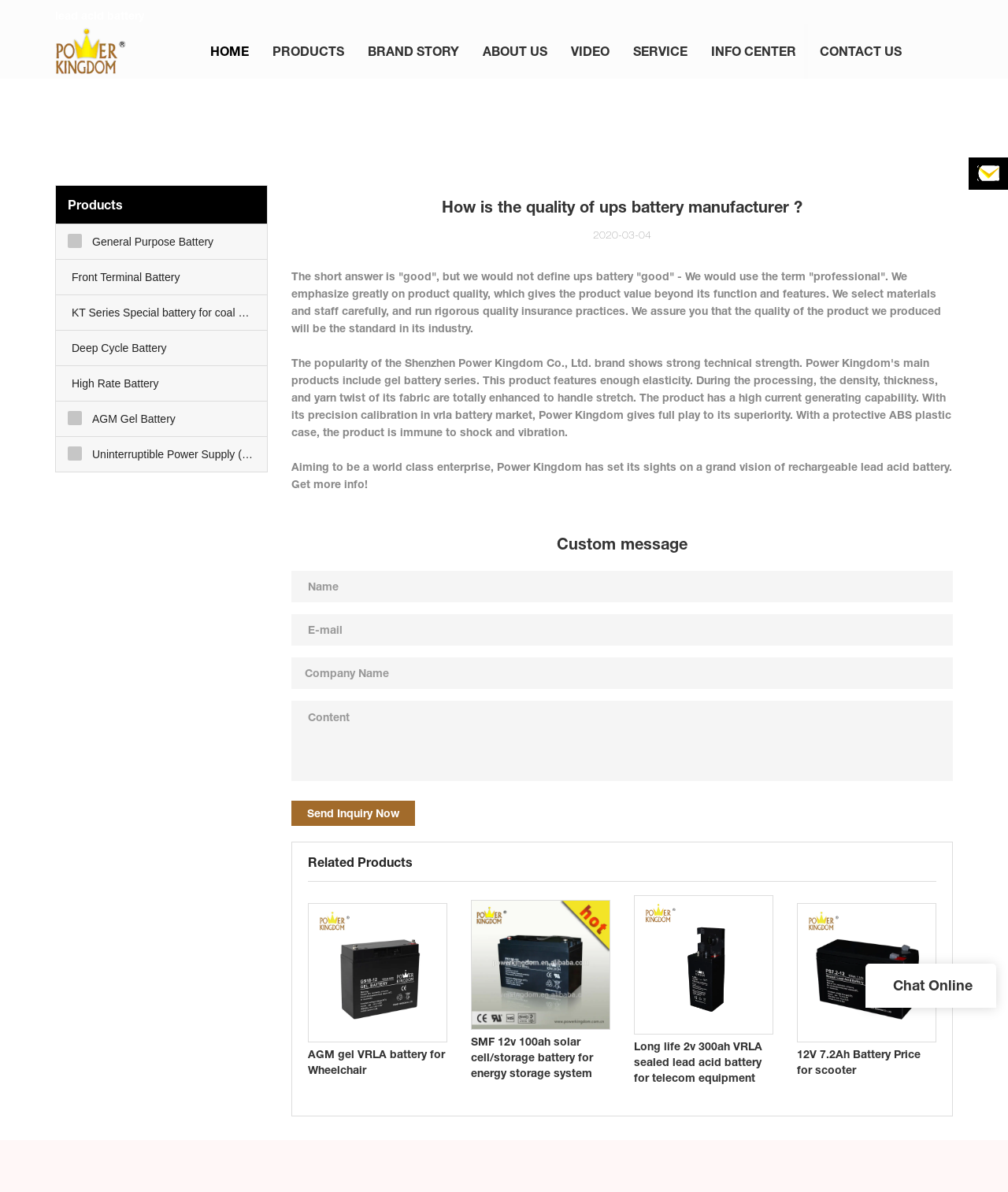Given the description "News & Events", provide the bounding box coordinates of the corresponding UI element.

None